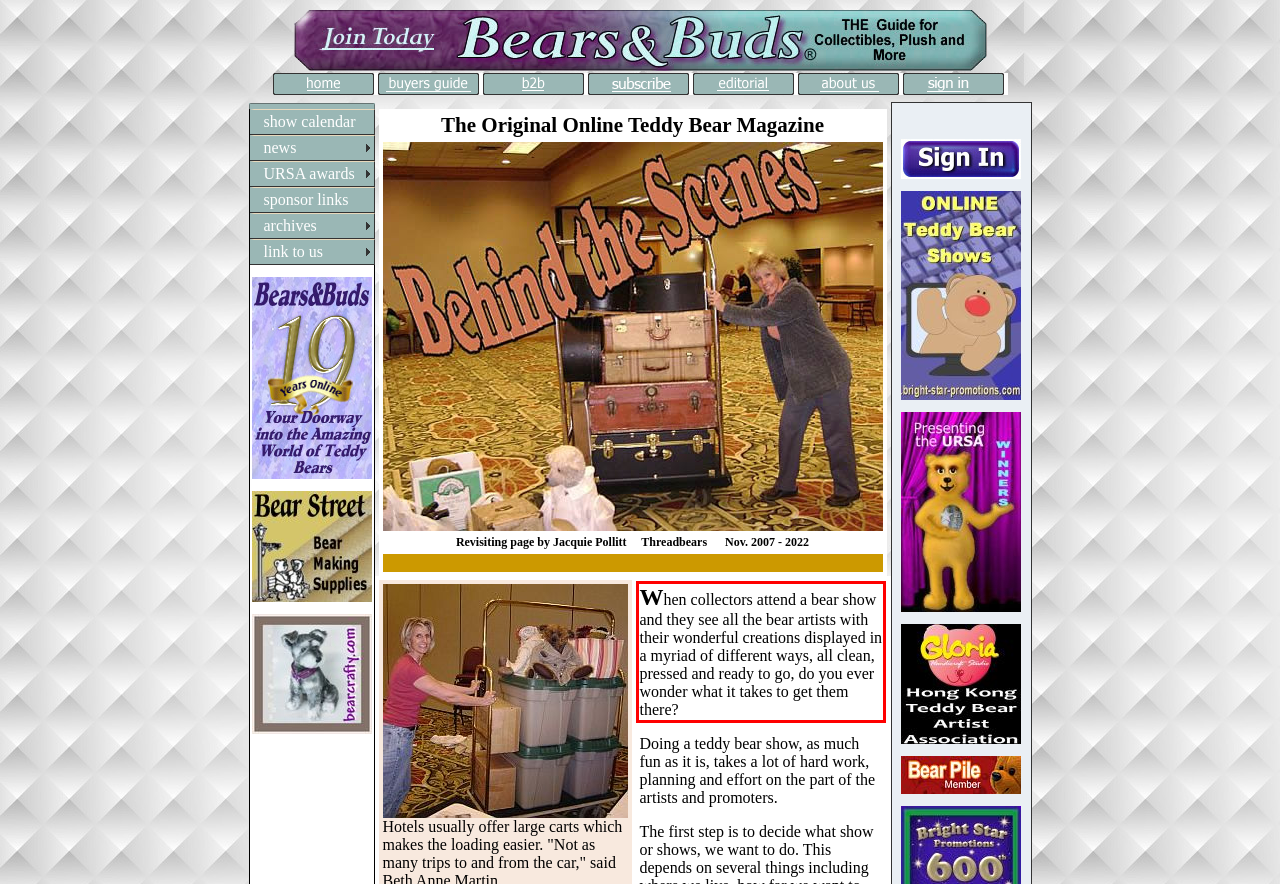Extract and provide the text found inside the red rectangle in the screenshot of the webpage.

When collectors attend a bear show and they see all the bear artists with their wonderful creations displayed in a myriad of different ways, all clean, pressed and ready to go, do you ever wonder what it takes to get them there?